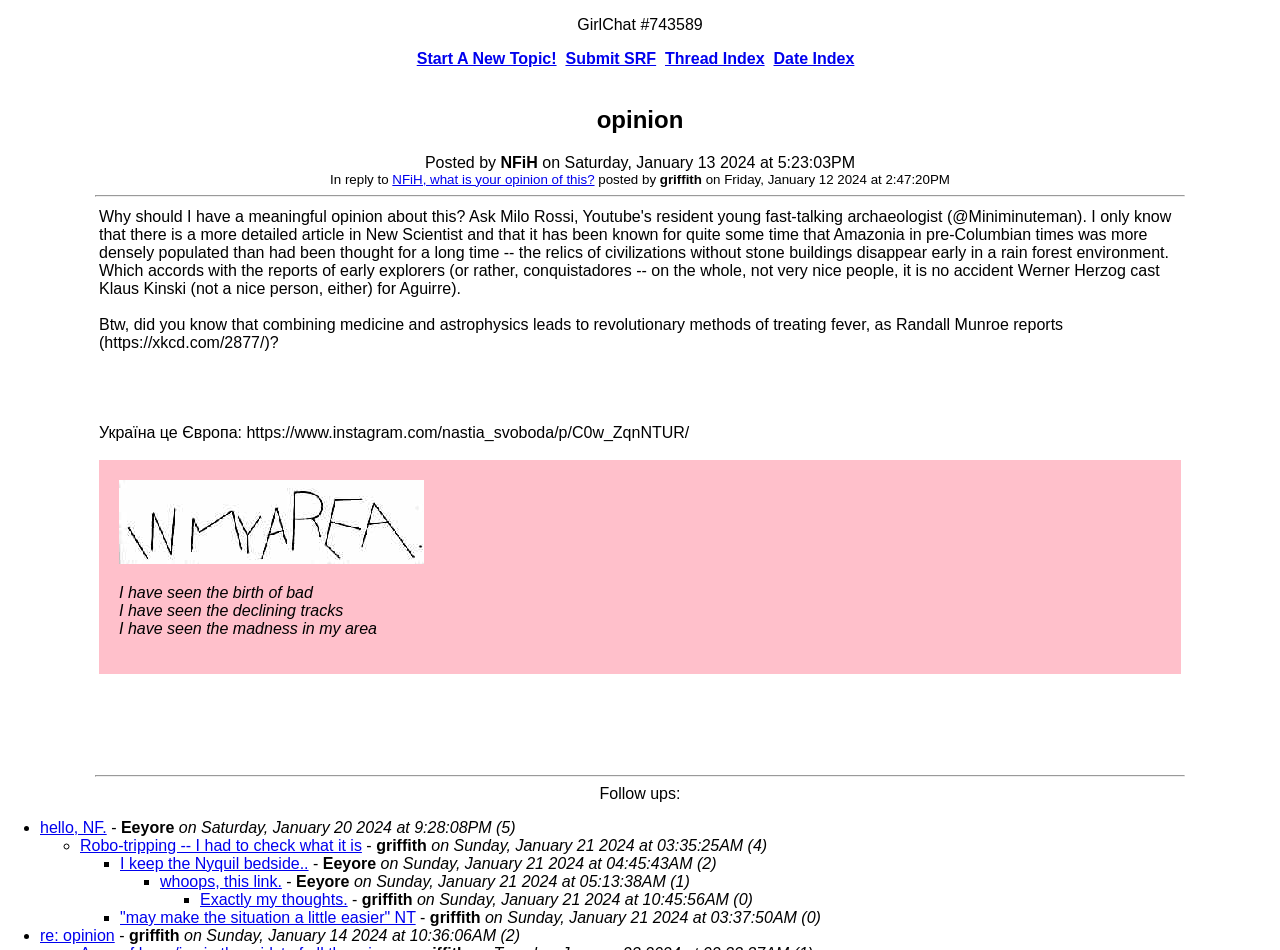What is the date of the first reply?
Please give a detailed and thorough answer to the question, covering all relevant points.

The first reply was posted by griffith on Friday, January 12 2024 at 2:47:20PM, as indicated by the timestamp in the conversation thread.